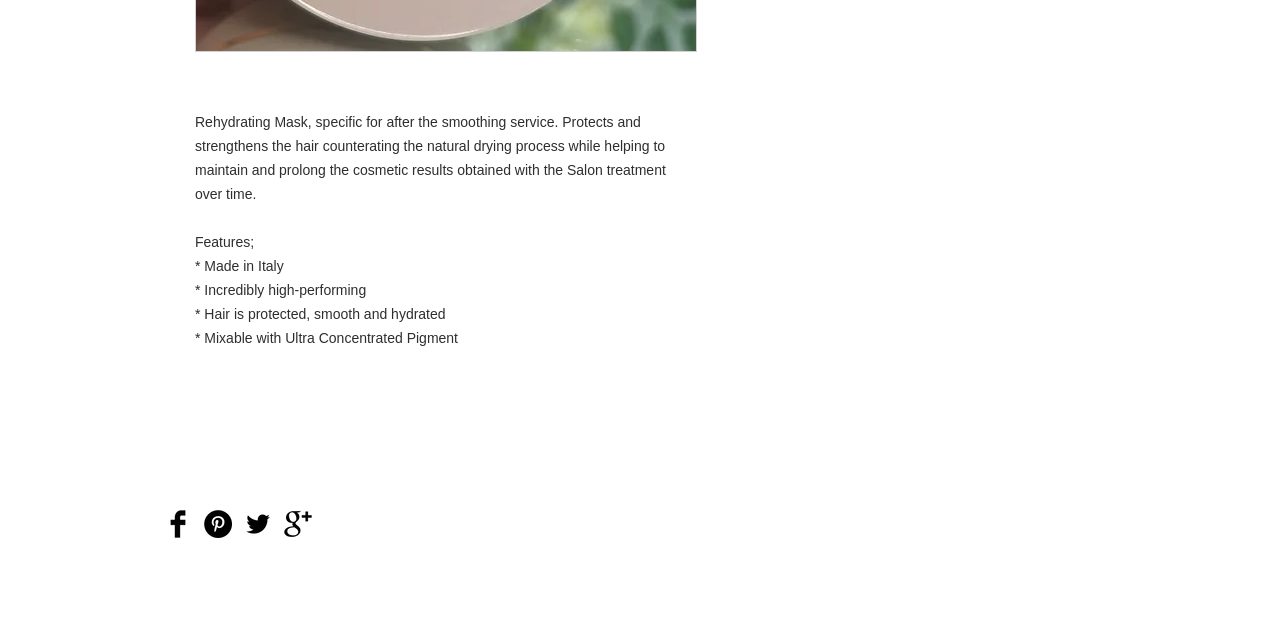Provide the bounding box coordinates of the HTML element described by the text: "aria-label="Facebook Basic Black"".

[0.128, 0.797, 0.15, 0.841]